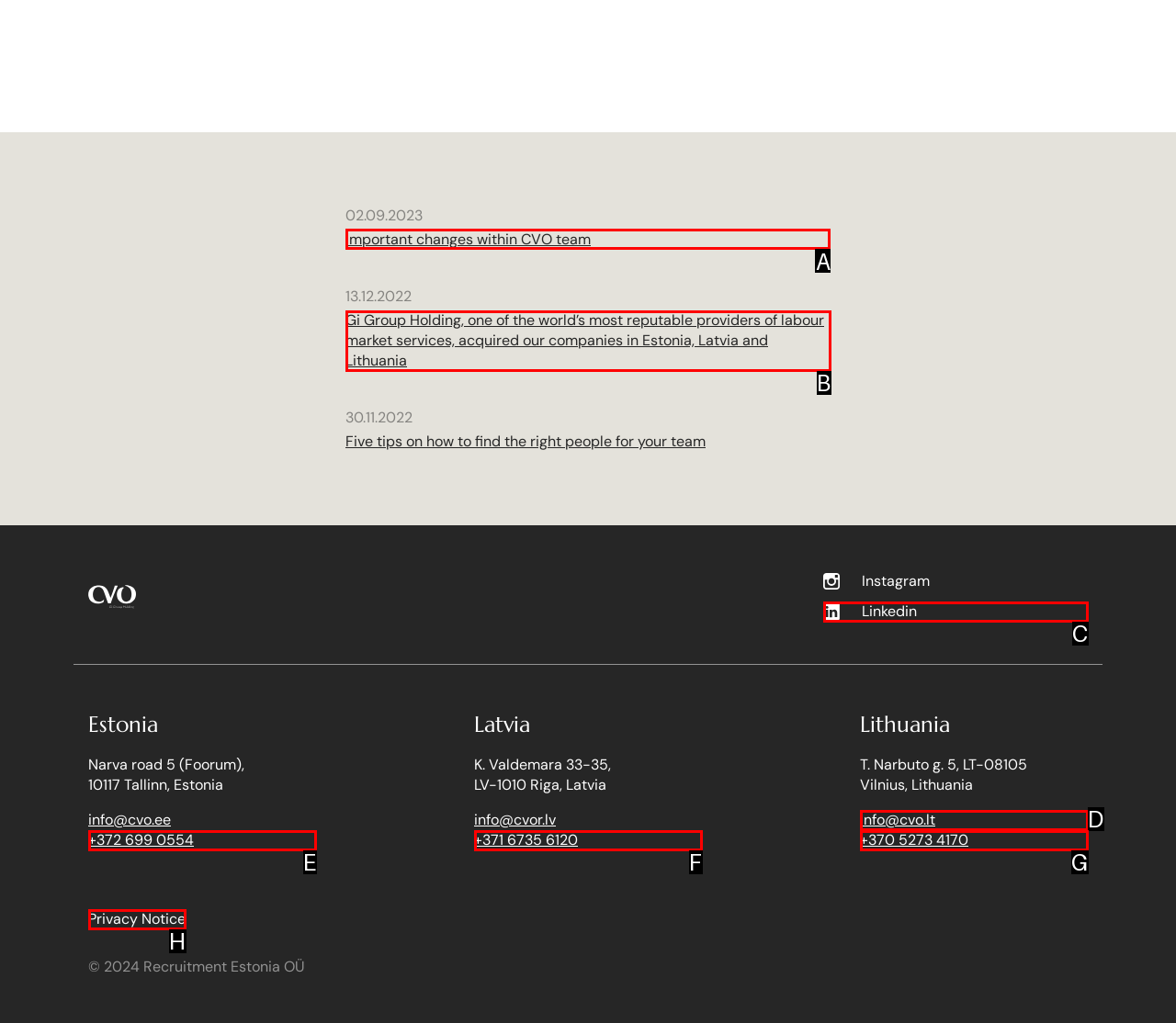Select the HTML element that should be clicked to accomplish the task: View news about important changes within CVO team Reply with the corresponding letter of the option.

A